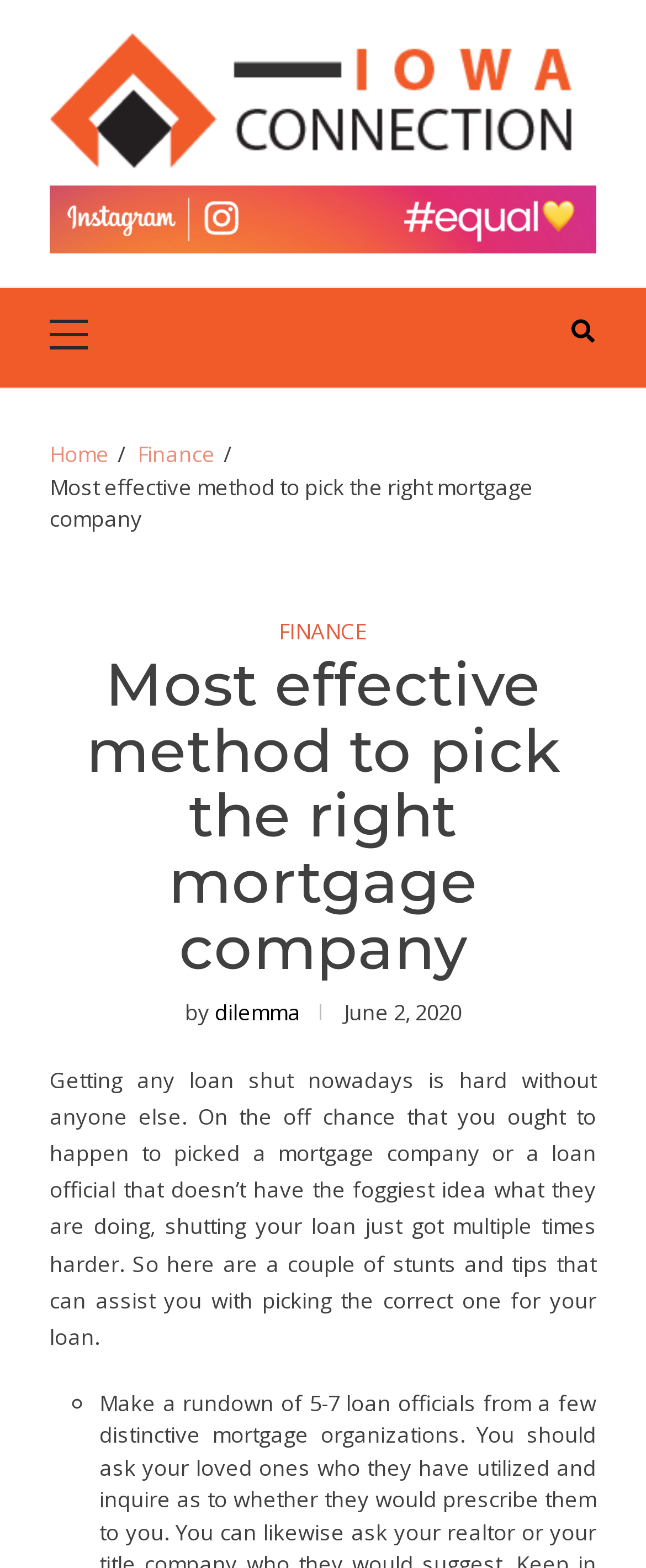Find the bounding box coordinates for the HTML element specified by: "Home".

[0.077, 0.28, 0.169, 0.299]